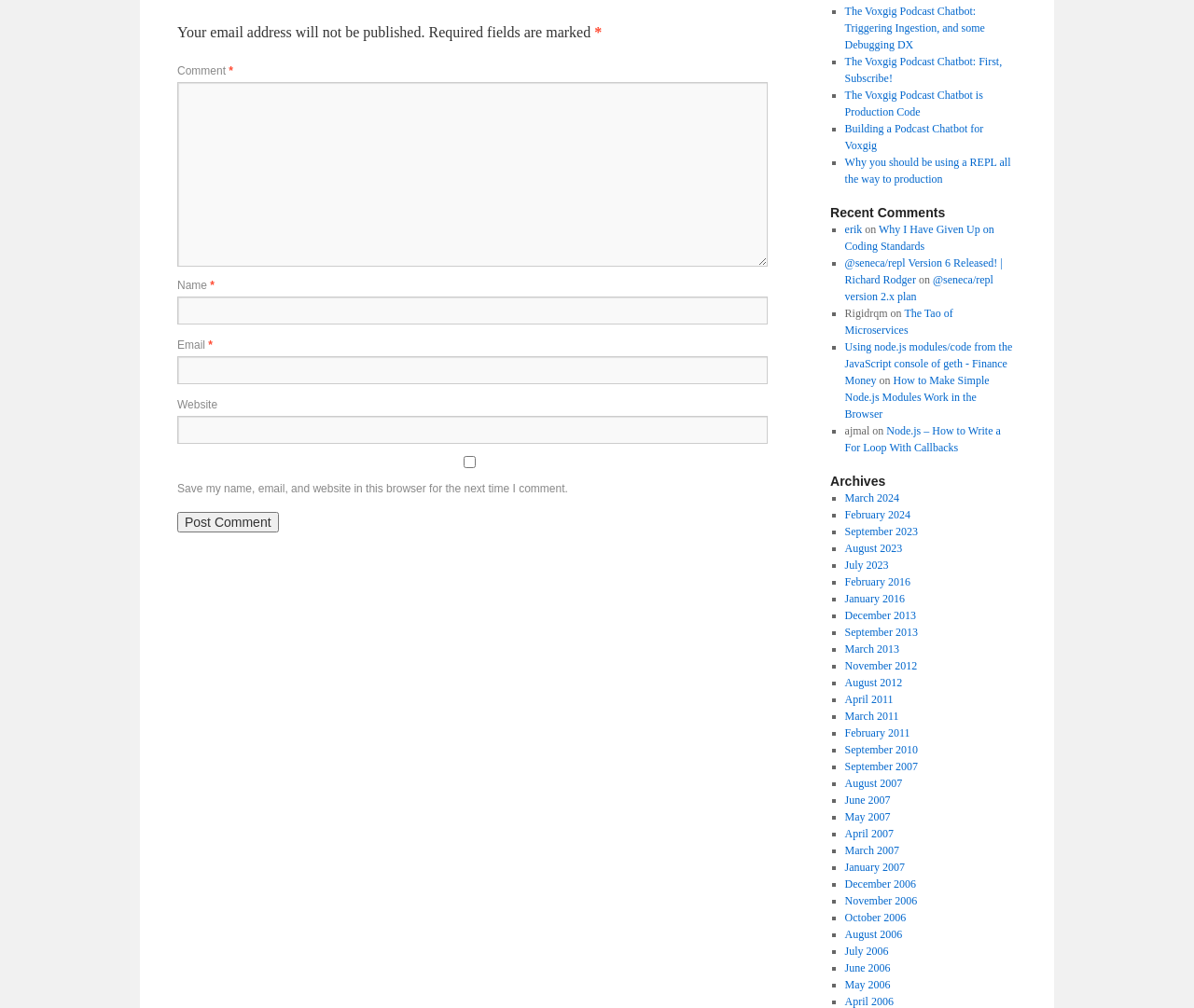Please look at the image and answer the question with a detailed explanation: What type of content is listed under 'Recent Comments'?

The 'Recent Comments' section contains a list of links to comments, each with a username and a date. This suggests that the content listed under 'Recent Comments' is links to comments.